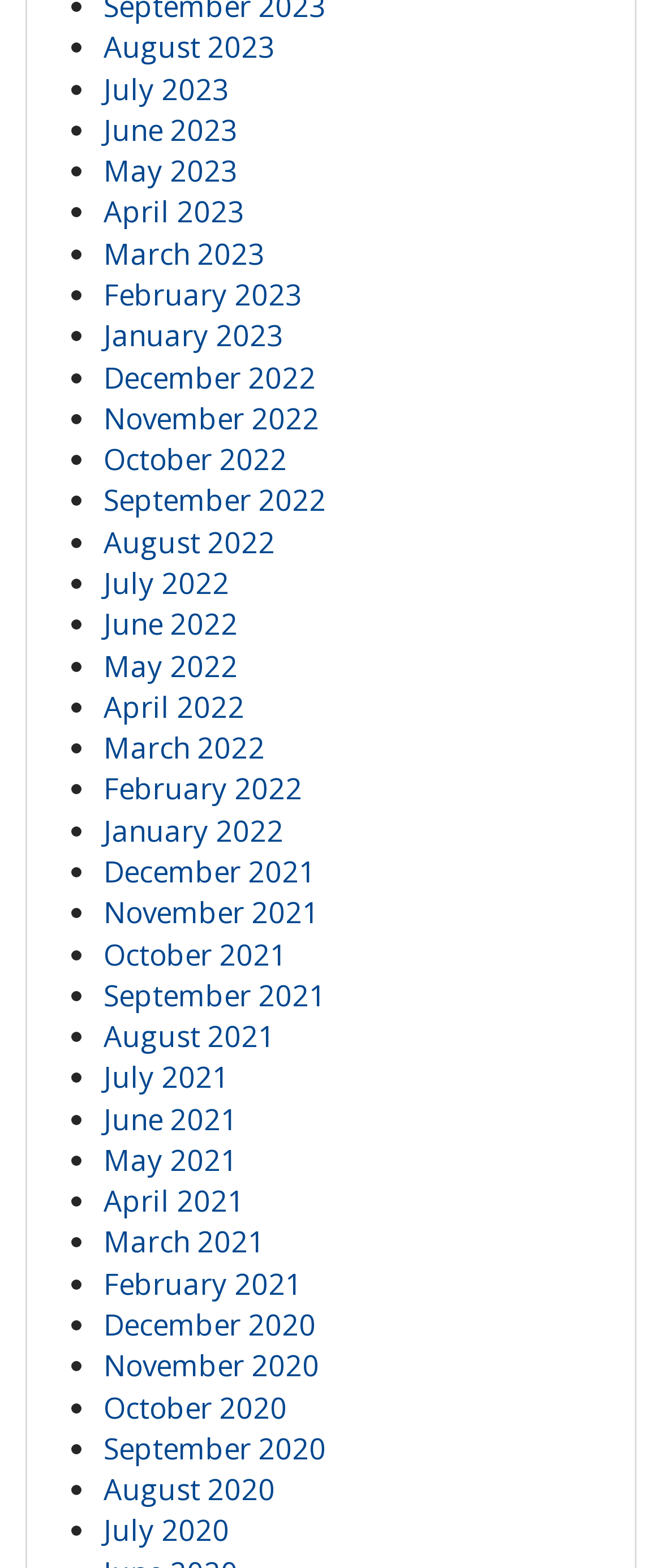How many months are listed? Look at the image and give a one-word or short phrase answer.

24